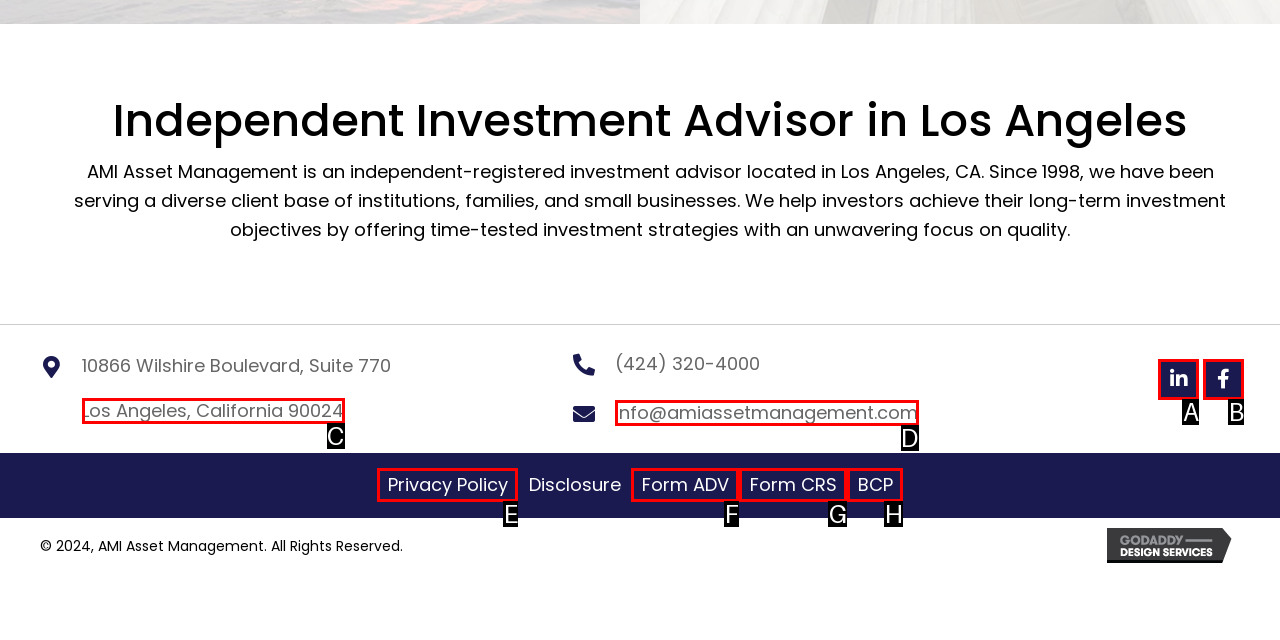Given the description: Los Angeles, California 90024
Identify the letter of the matching UI element from the options.

C